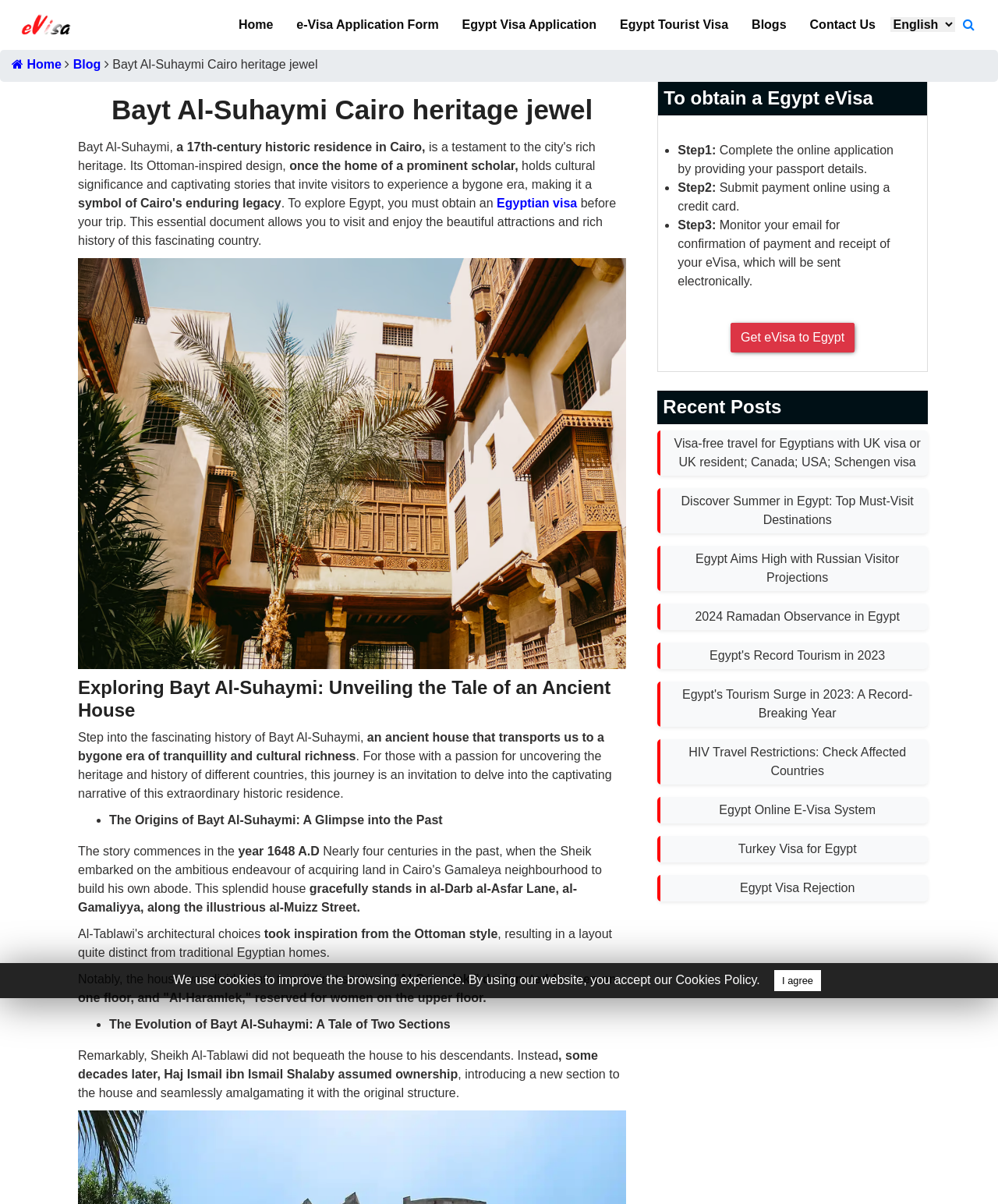Determine the bounding box coordinates of the clickable region to follow the instruction: "Click the 'Home' link".

[0.227, 0.0, 0.285, 0.041]